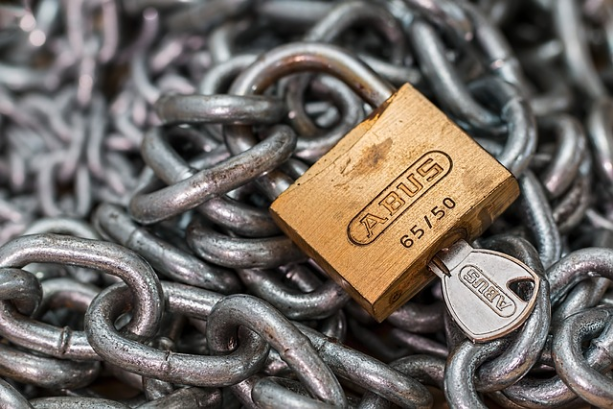Give a concise answer using only one word or phrase for this question:
What is the model number of the padlock?

65/50